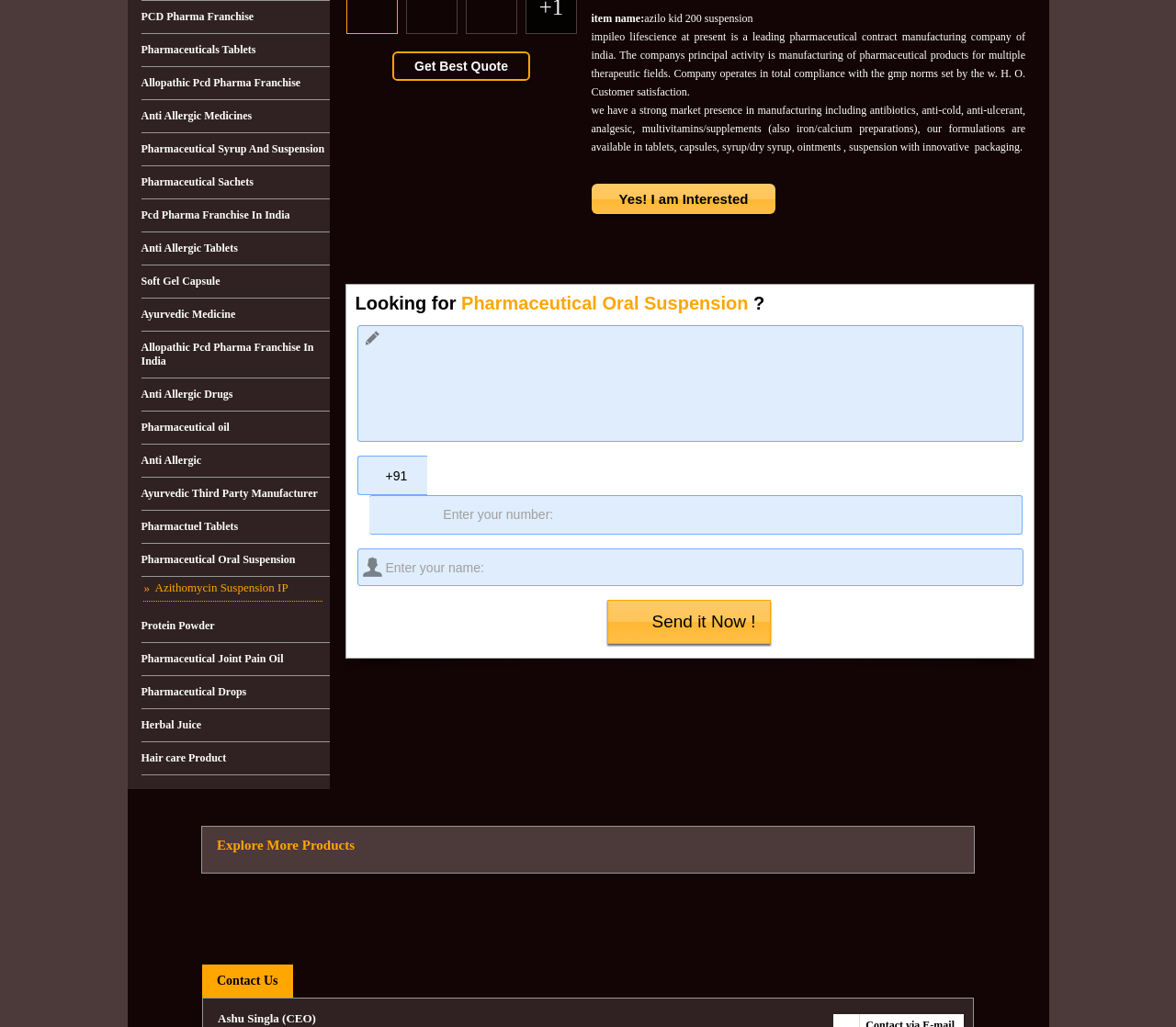Determine the bounding box of the UI component based on this description: "Pcd Pharma Franchise In India". The bounding box coordinates should be four float values between 0 and 1, i.e., [left, top, right, bottom].

[0.12, 0.194, 0.28, 0.226]